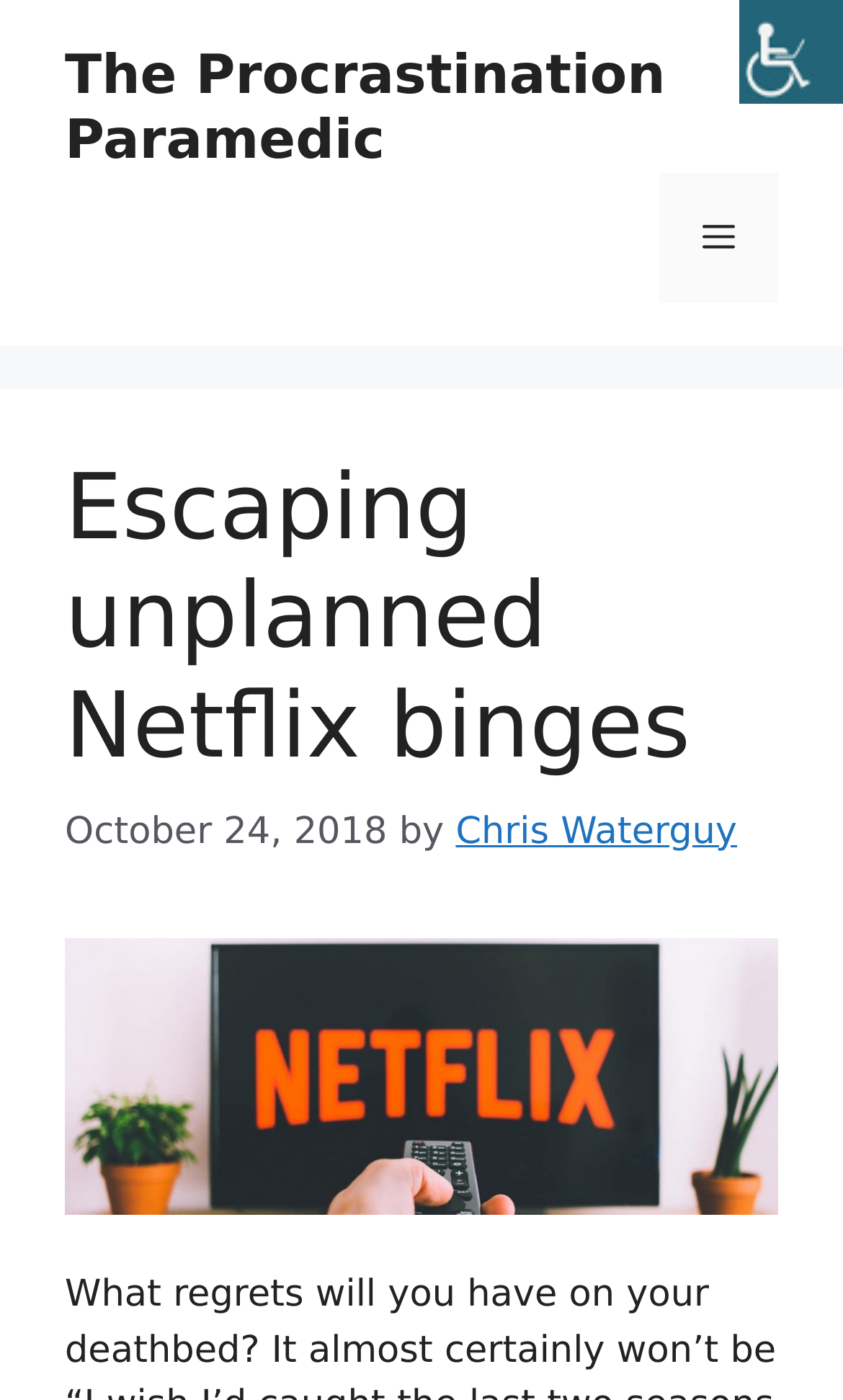Give a one-word or short-phrase answer to the following question: 
Who is the author of the article?

Chris Waterguy